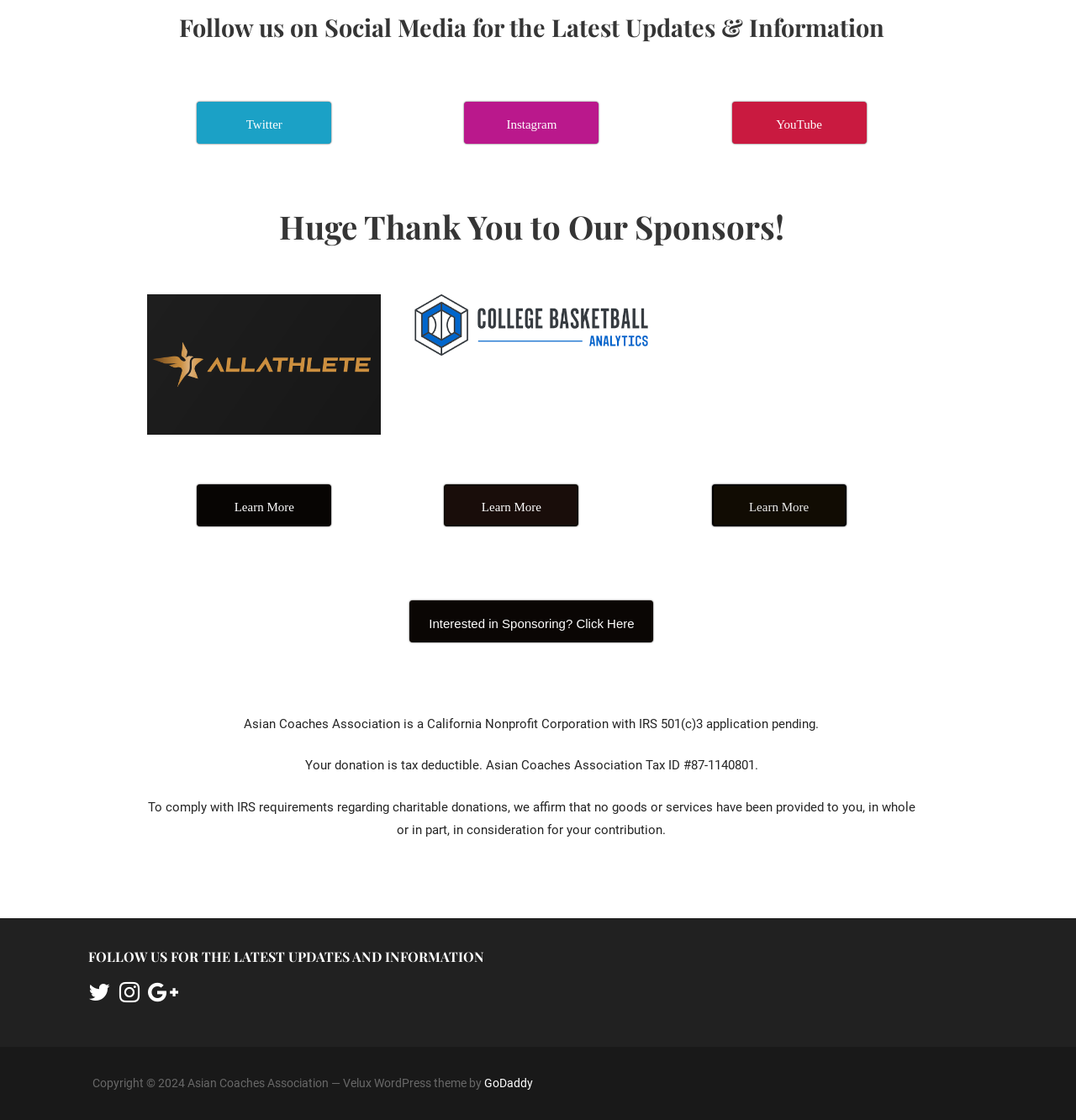Determine the bounding box of the UI component based on this description: "Twitter". The bounding box coordinates should be four float values between 0 and 1, i.e., [left, top, right, bottom].

[0.183, 0.091, 0.308, 0.129]